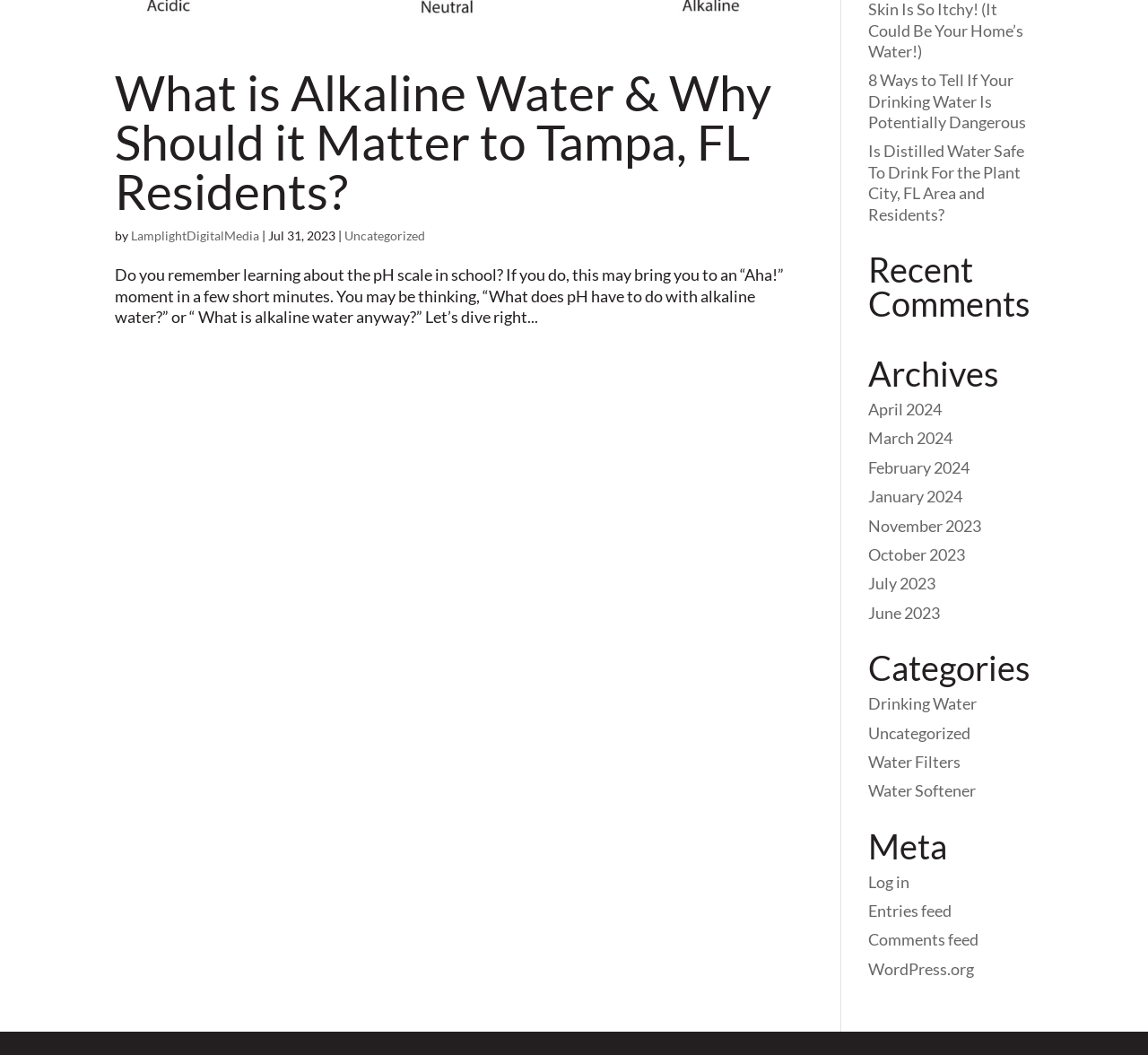Given the element description "Uncategorized", identify the bounding box of the corresponding UI element.

[0.756, 0.685, 0.845, 0.704]